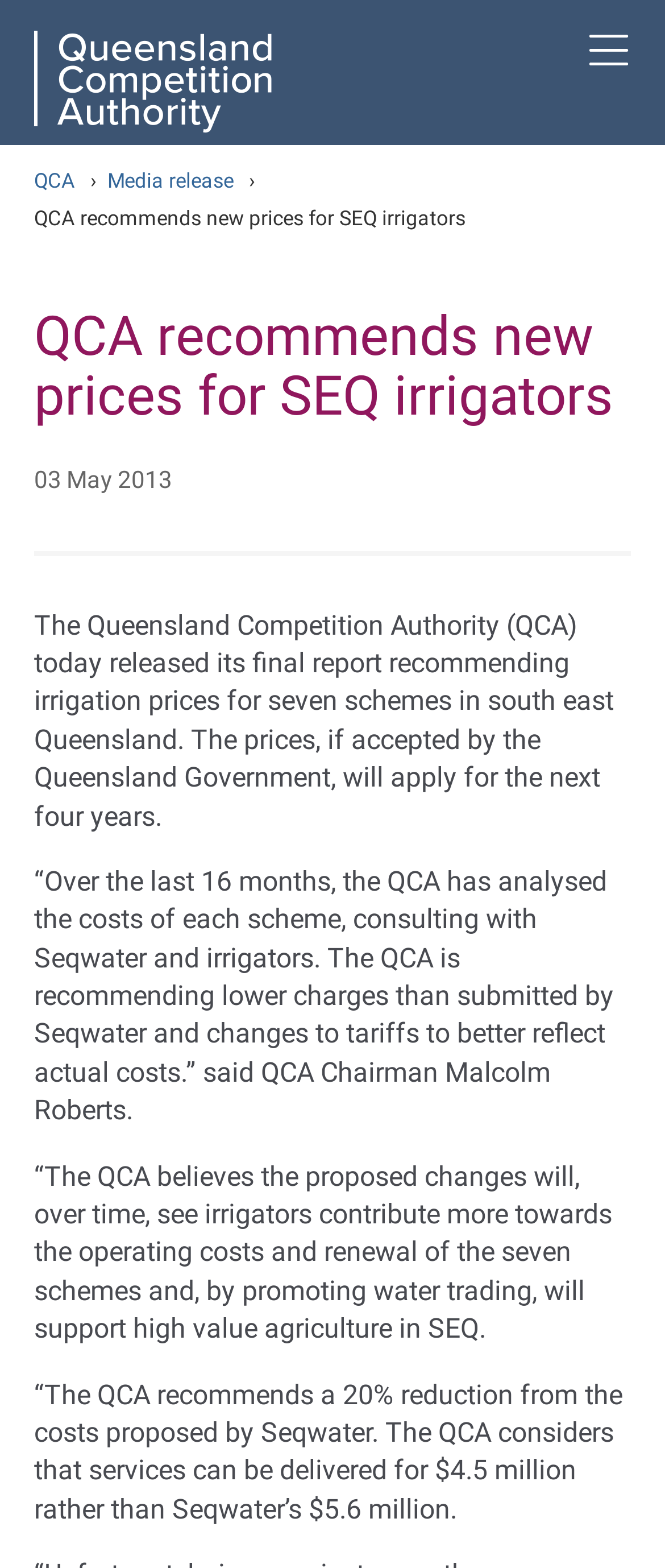What is the recommended reduction in costs?
Please provide a comprehensive answer based on the visual information in the image.

The answer can be found in the StaticText element '“The QCA recommends a 20% reduction from the costs proposed by Seqwater.'